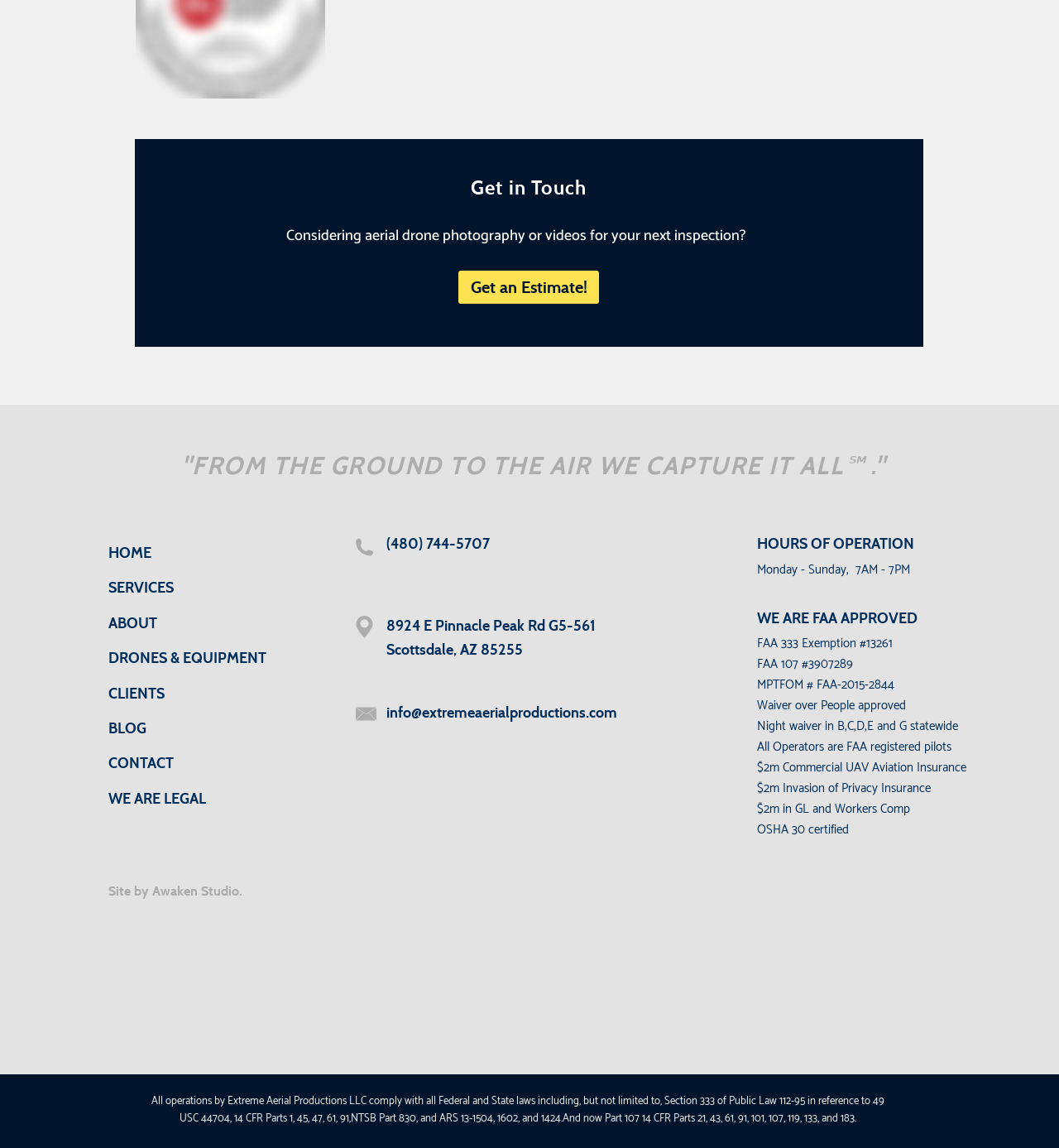Please reply with a single word or brief phrase to the question: 
What is the FAA exemption number?

13261